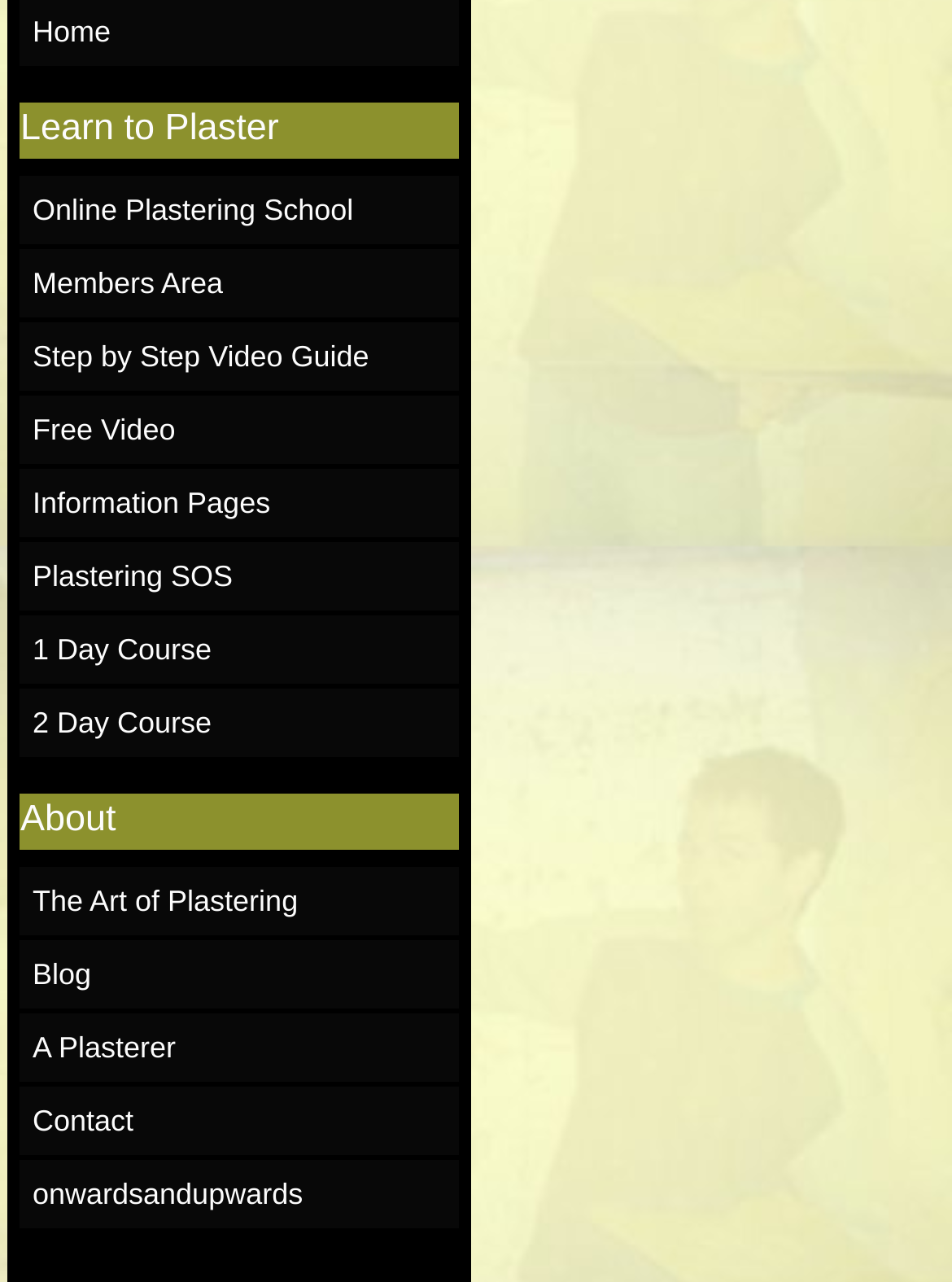How many links are there under the 'About' section?
Using the visual information from the image, give a one-word or short-phrase answer.

4